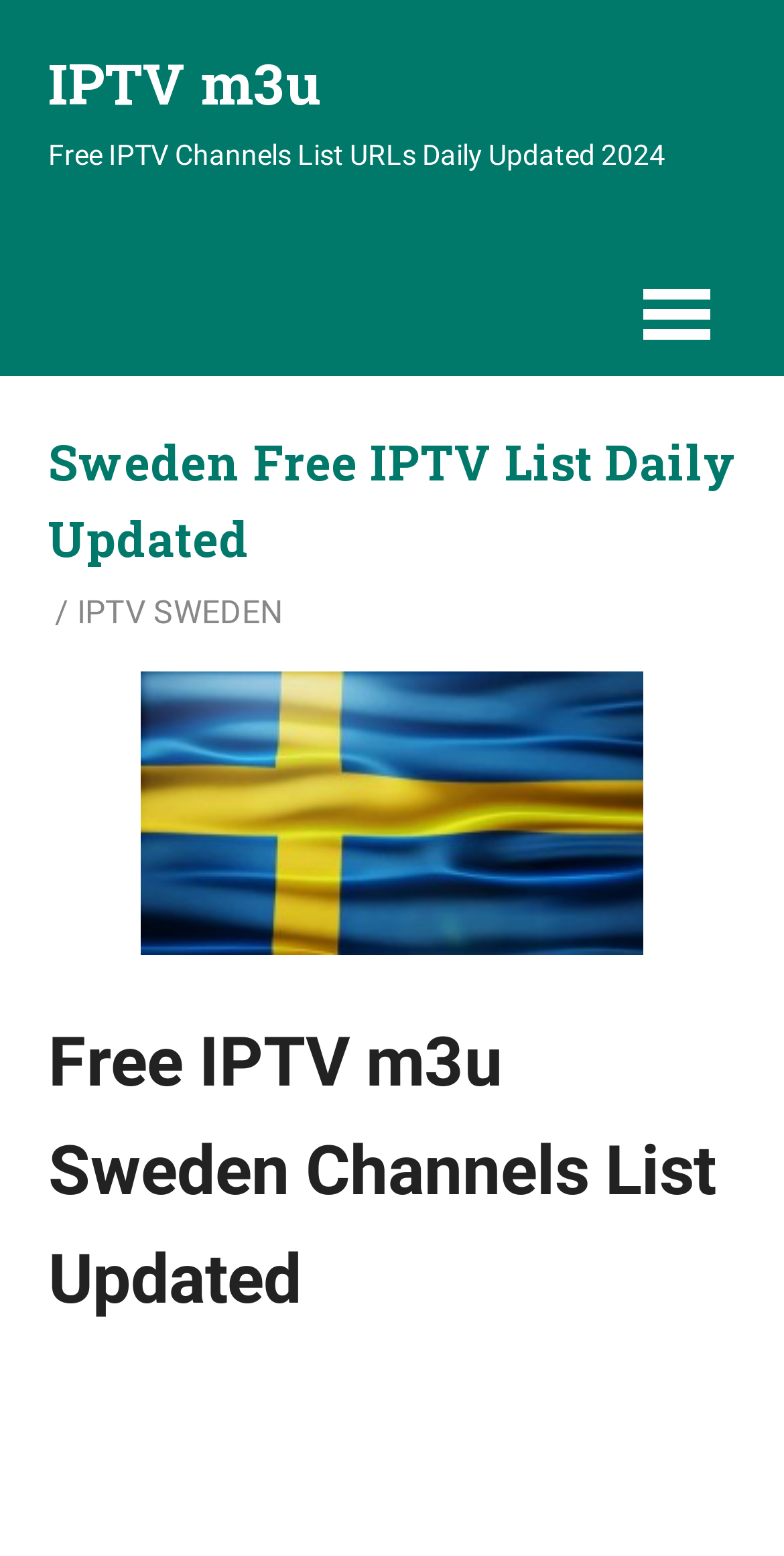What is the purpose of this webpage?
Give a single word or phrase answer based on the content of the image.

IPTV list